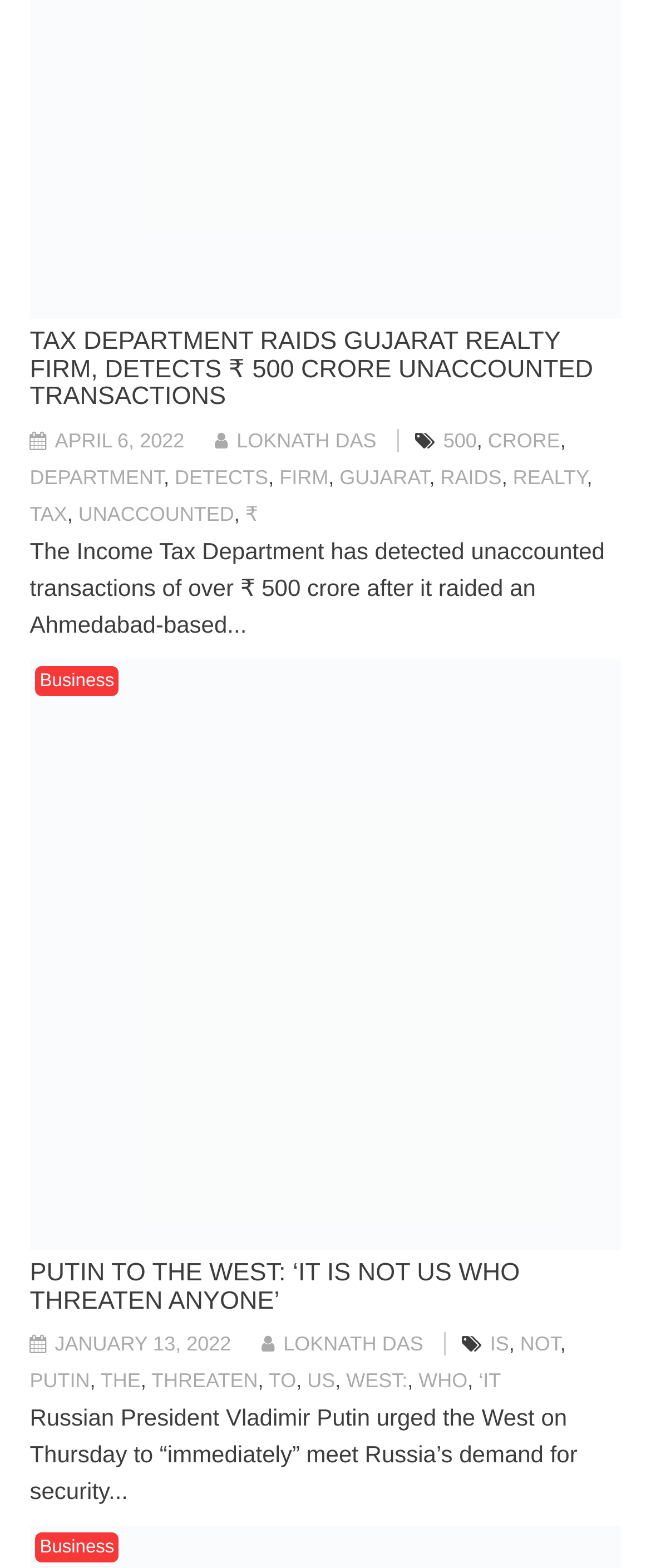Based on the provided description, "parent_node: Business Technology", find the bounding box of the corresponding UI element in the screenshot.

[0.046, 0.19, 0.954, 0.207]